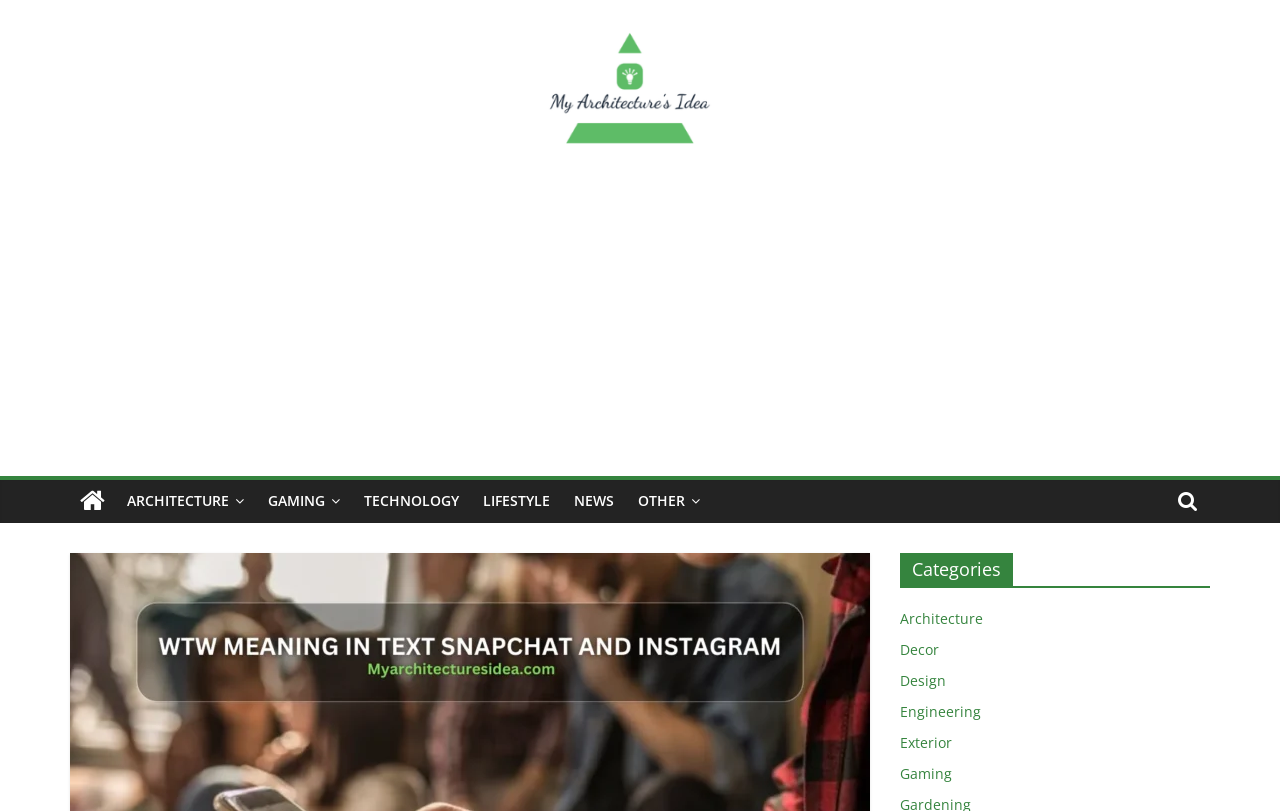Offer a thorough description of the webpage.

The webpage appears to be a blog or website focused on various topics, including architecture, technology, gaming, and lifestyle. At the top, there is a prominent link to "My Architecture Idea" accompanied by an image with the same name. Below this, there is an advertisement iframe.

To the right of the advertisement, there are several links to different categories, including "ARCHITECTURE", "GAMING", "TECHNOLOGY", "LIFESTYLE", "NEWS", and "OTHER". These links are arranged horizontally and are positioned near the top of the page.

Further down, there is a section titled "Categories" with several links to more specific topics, such as "Architecture", "Decor", "Design", "Engineering", "Exterior", and "Gaming". These links are arranged vertically and are positioned near the right side of the page.

The title of the webpage, "WTW Meaning in Text Snapchat, And Instagram", is likely a reference to the common greeting "what's up" and its usage in online conversations. However, this title does not seem to be directly related to the content of the webpage, which appears to be focused on architecture, technology, and gaming.